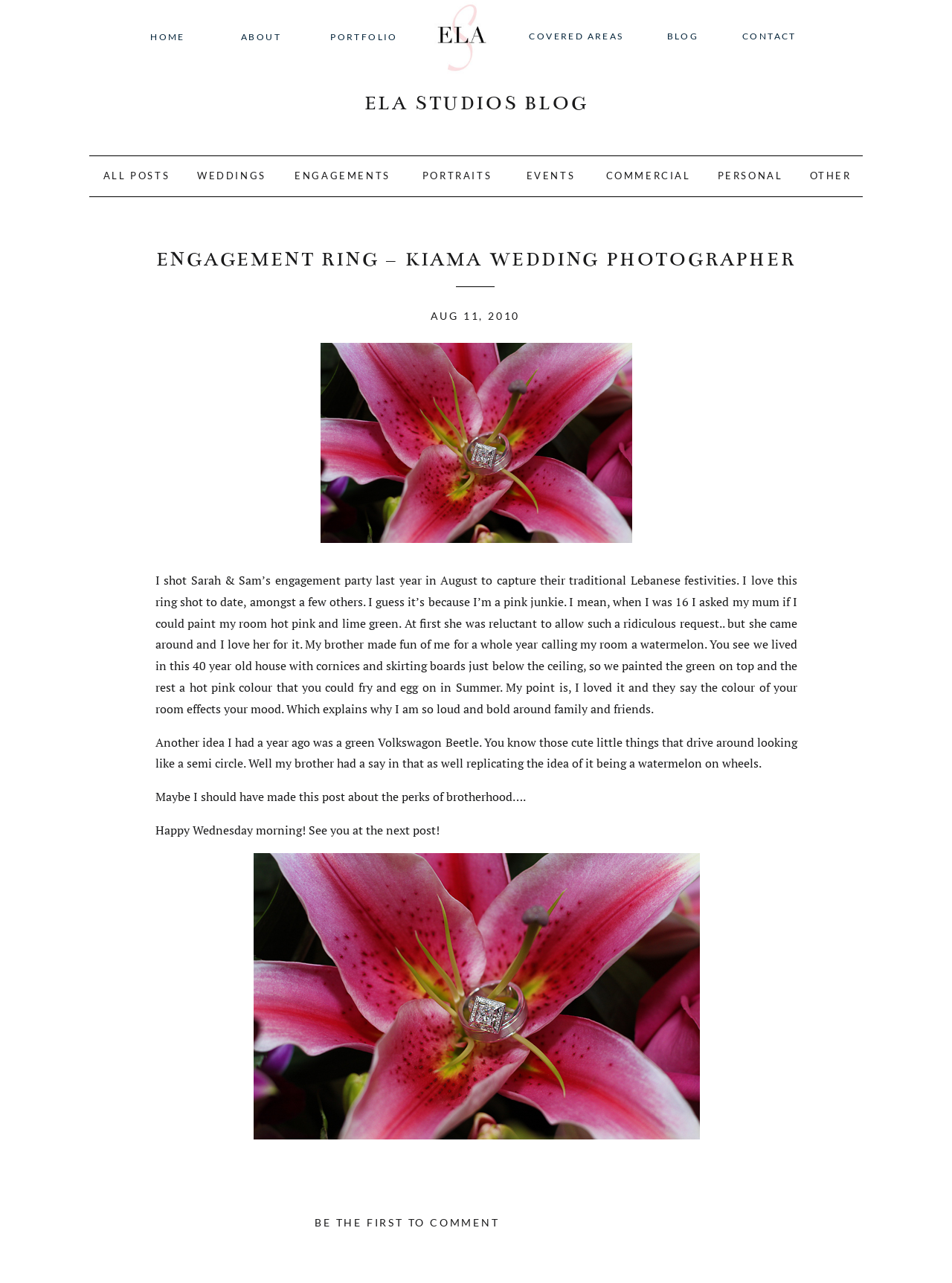What is the photographer's personality like around family and friends?
Give a detailed and exhaustive answer to the question.

The photographer mentioned that the color of her room affects her mood, and since her room was hot pink, it explains why she is so loud and bold around family and friends.